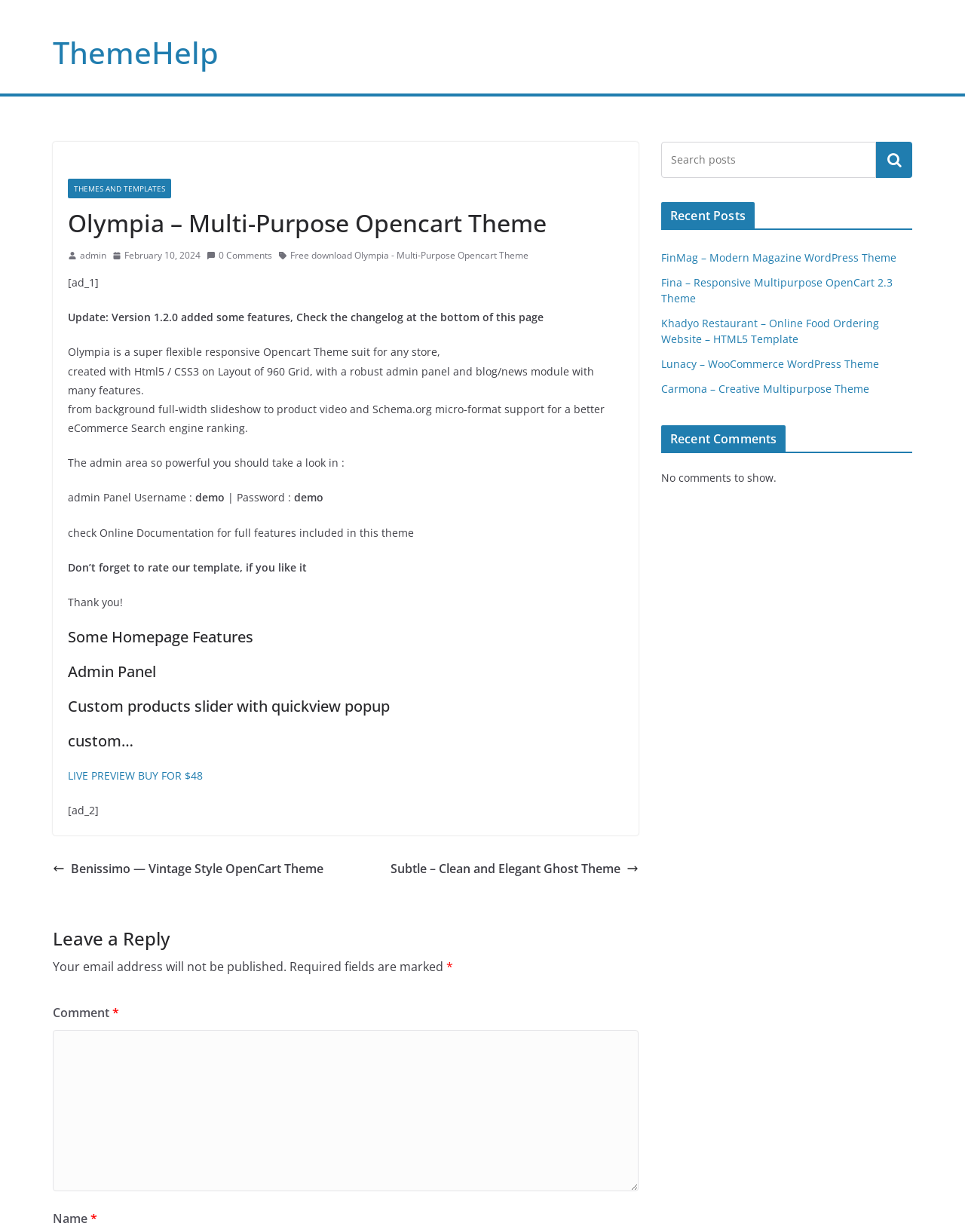What is the name of the Opencart theme? Using the information from the screenshot, answer with a single word or phrase.

Olympia